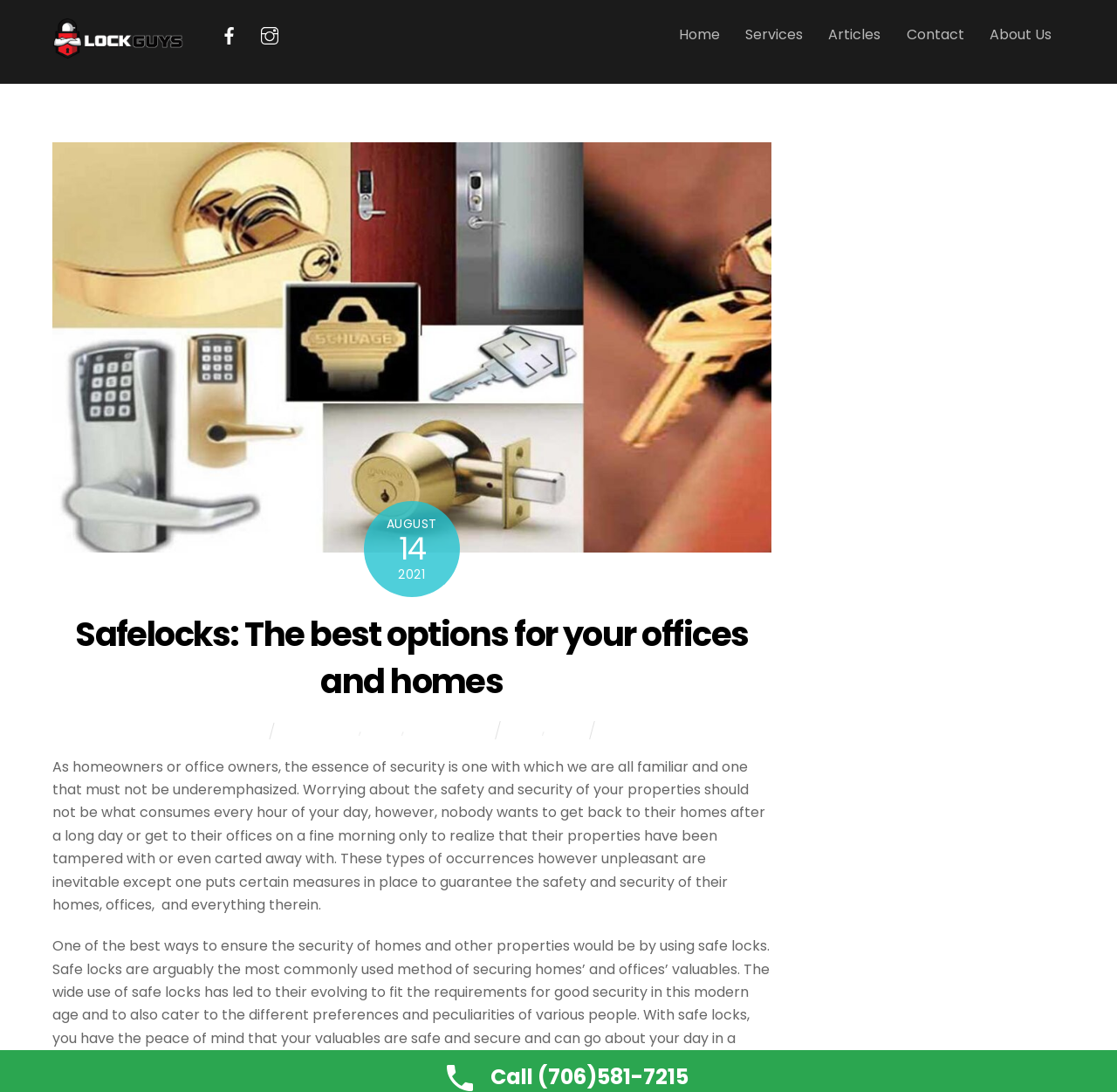Highlight the bounding box coordinates of the element that should be clicked to carry out the following instruction: "Follow Lock Guys on Facebook". The coordinates must be given as four float numbers ranging from 0 to 1, i.e., [left, top, right, bottom].

[0.19, 0.022, 0.221, 0.041]